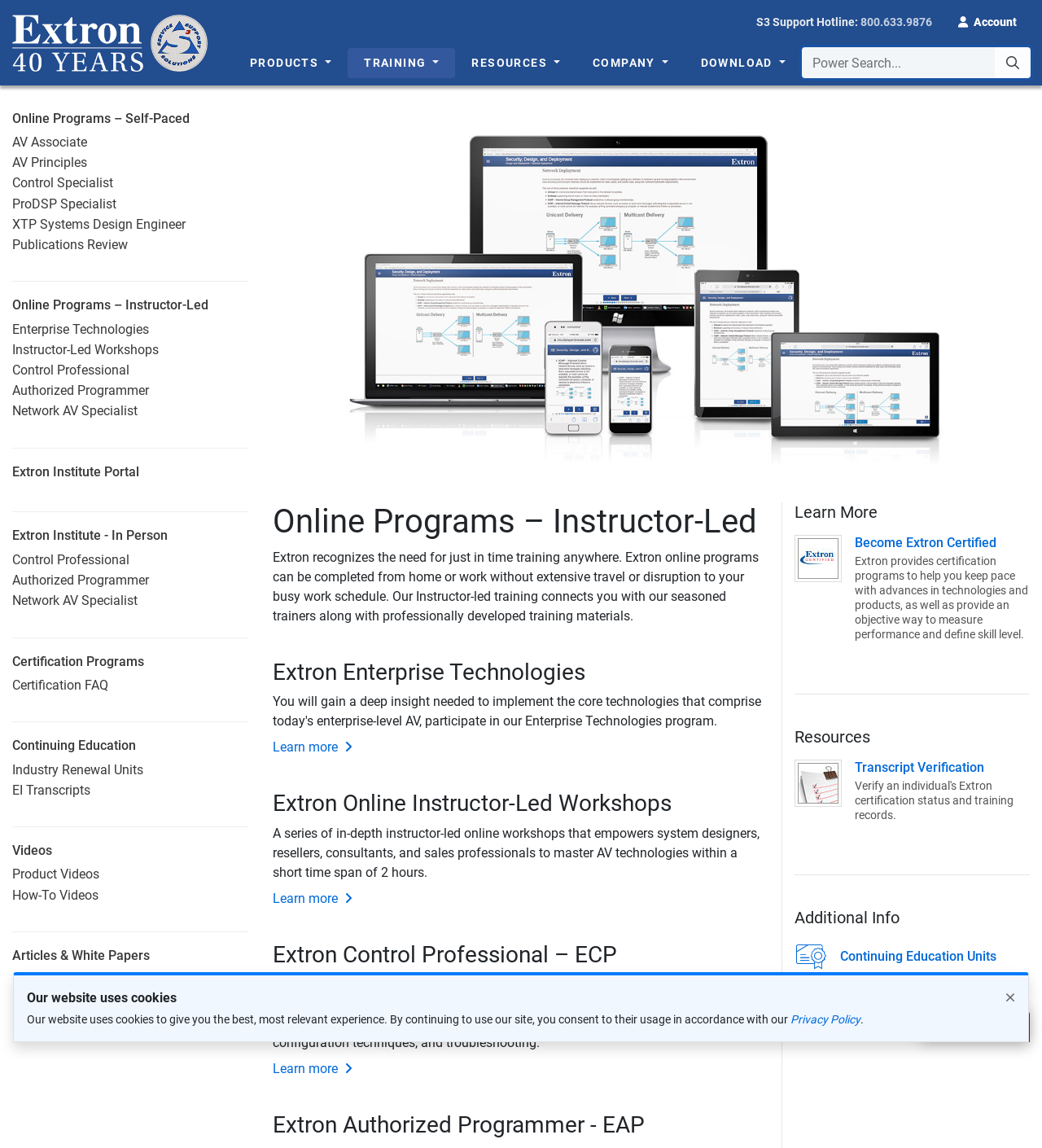Answer briefly with one word or phrase:
What is the purpose of Extron online programs?

Just in time training anywhere